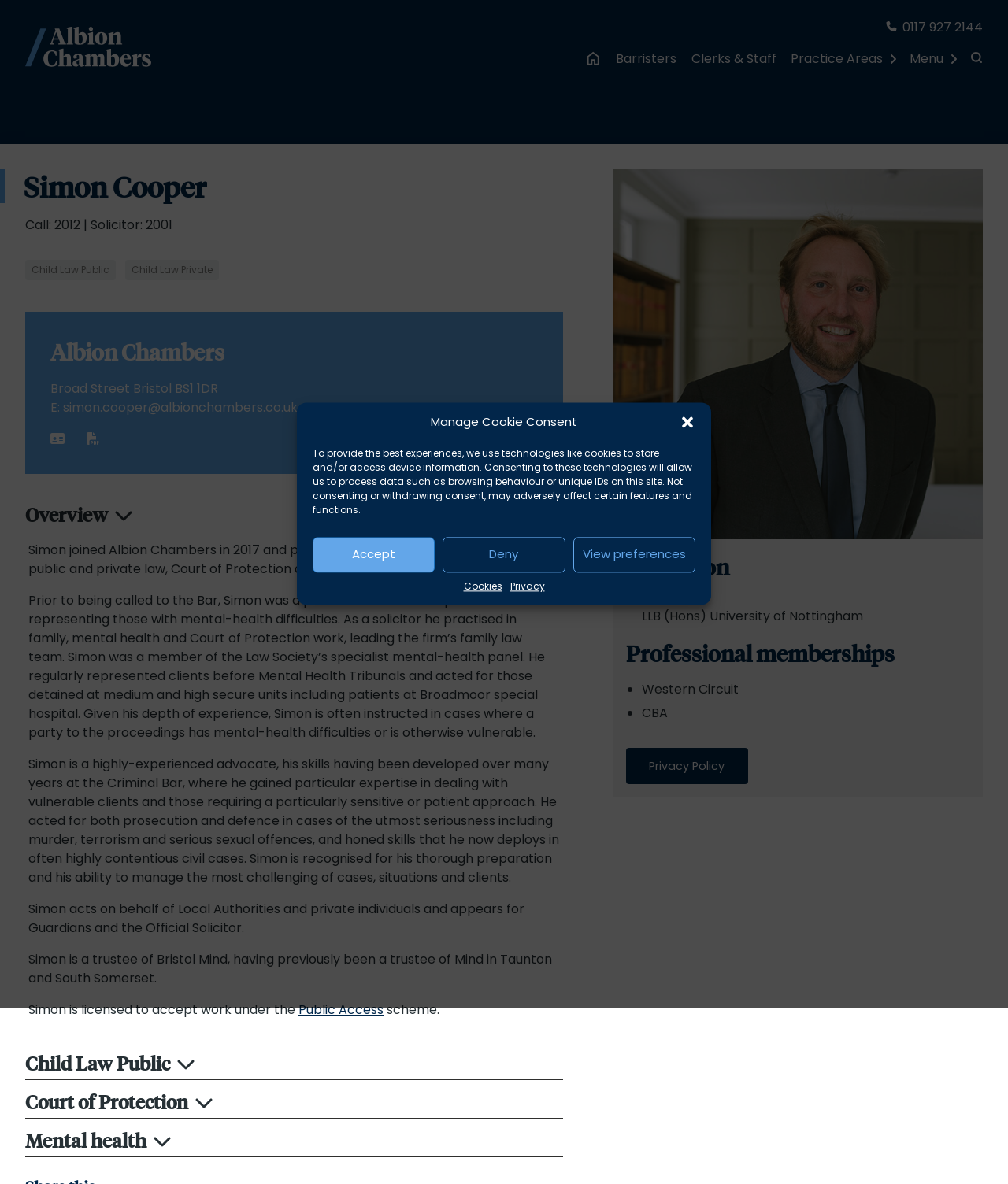Locate the bounding box coordinates of the clickable area to execute the instruction: "View Simon Cooper's profile". Provide the coordinates as four float numbers between 0 and 1, represented as [left, top, right, bottom].

[0.0, 0.143, 0.583, 0.172]